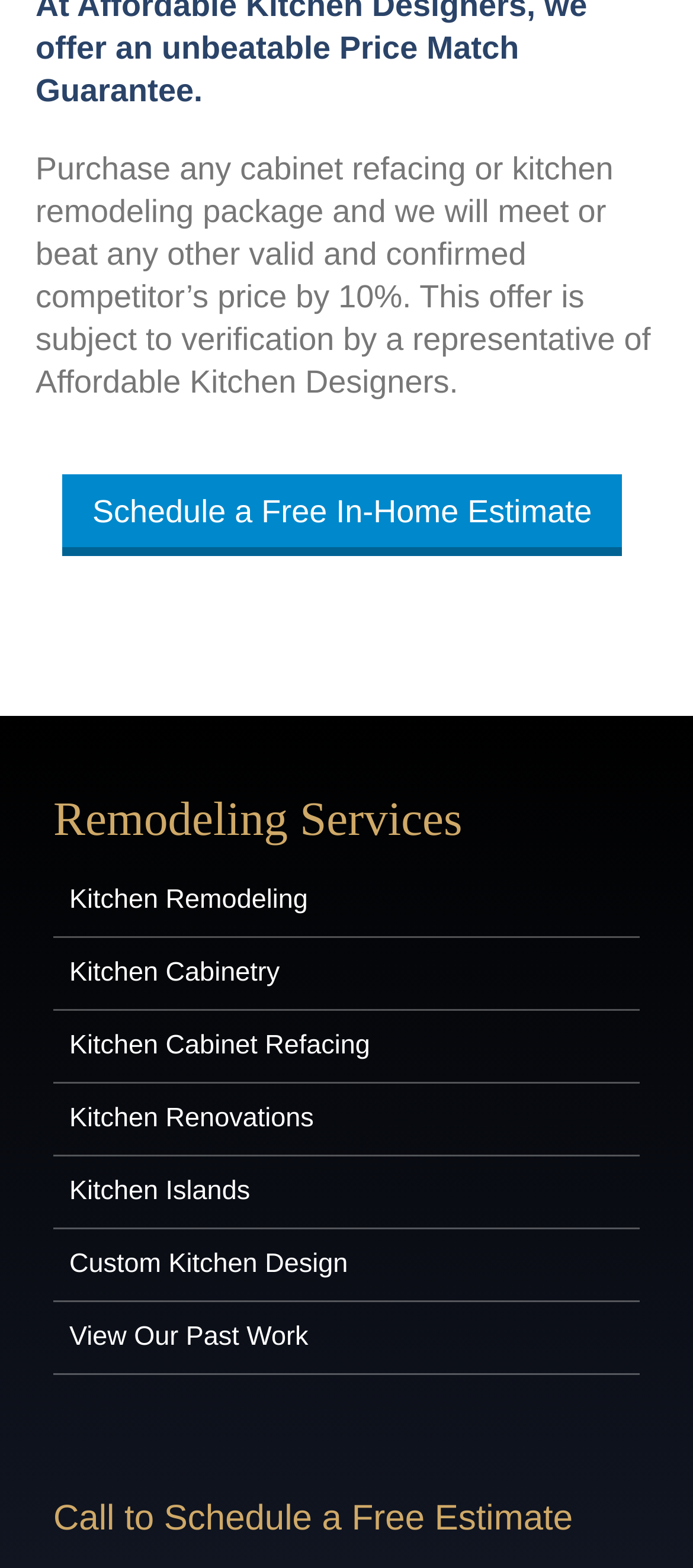Please respond to the question using a single word or phrase:
What is the call to action at the bottom of the page?

Schedule a Free Estimate